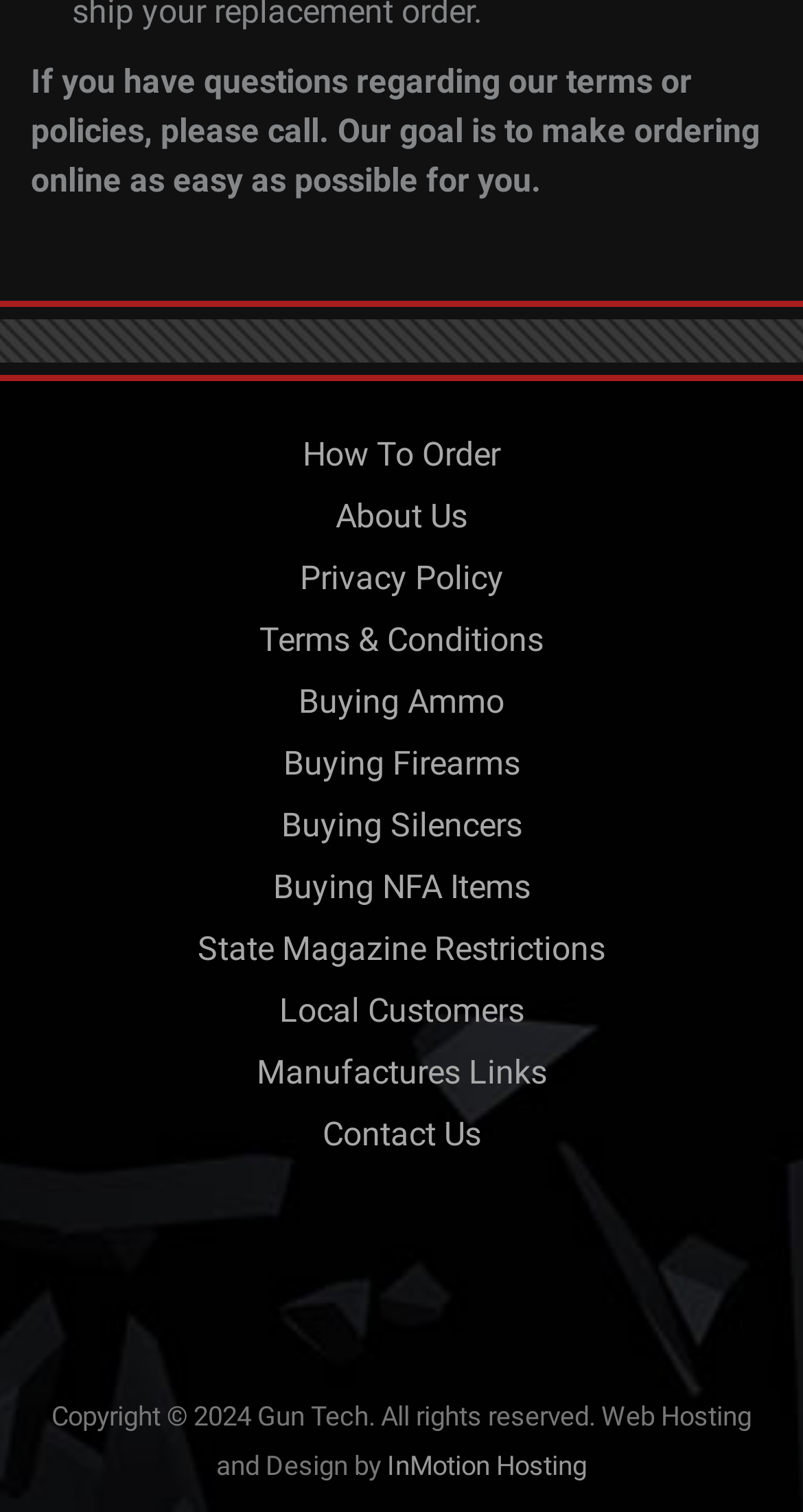How many links are available in the complementary section?
Can you provide an in-depth and detailed response to the question?

By counting the number of link elements in the complementary sections, I found that there are 12 links in total, categorized into three sections.